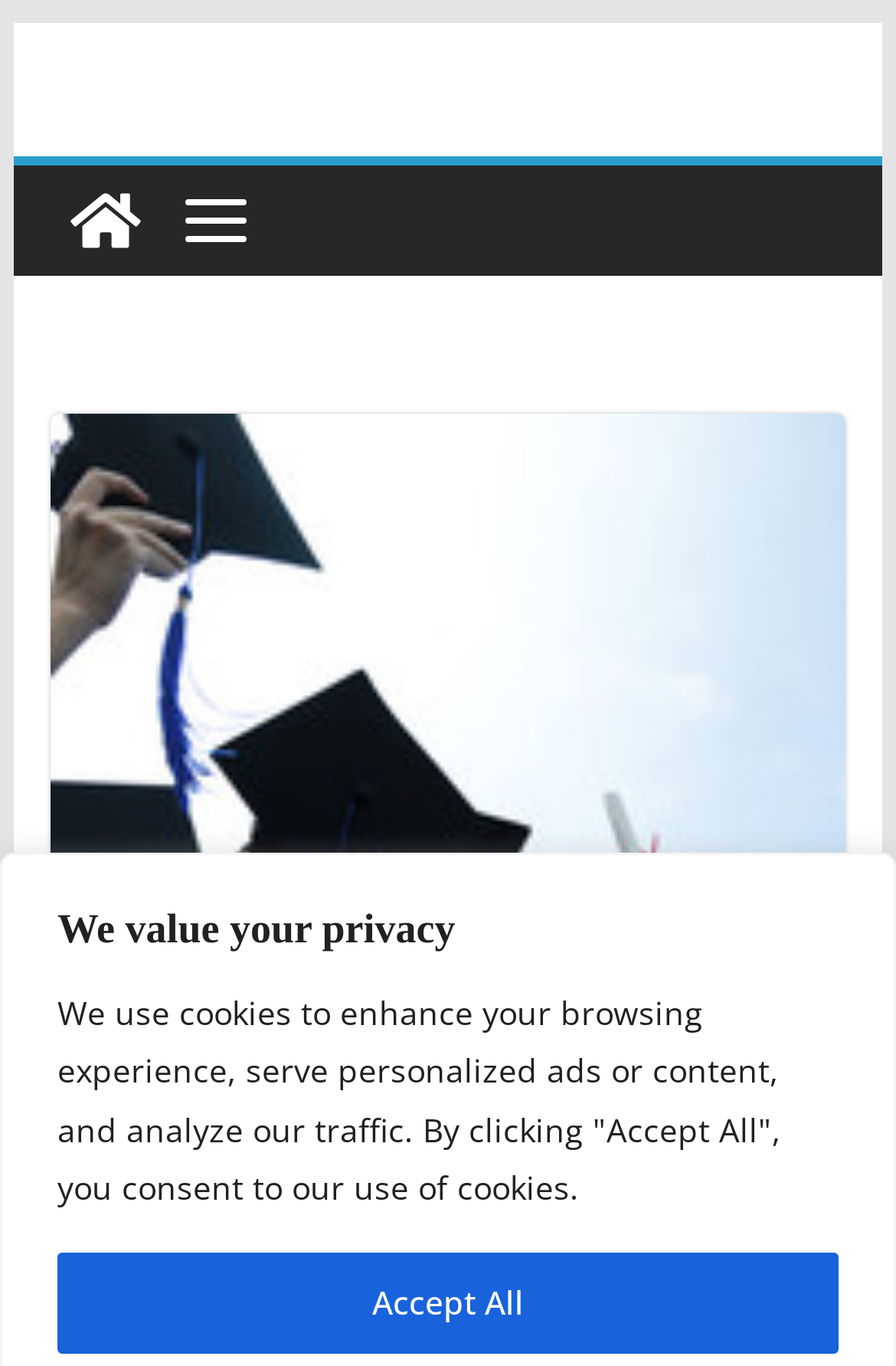What is the name of the college? Examine the screenshot and reply using just one word or a brief phrase.

Imperial College